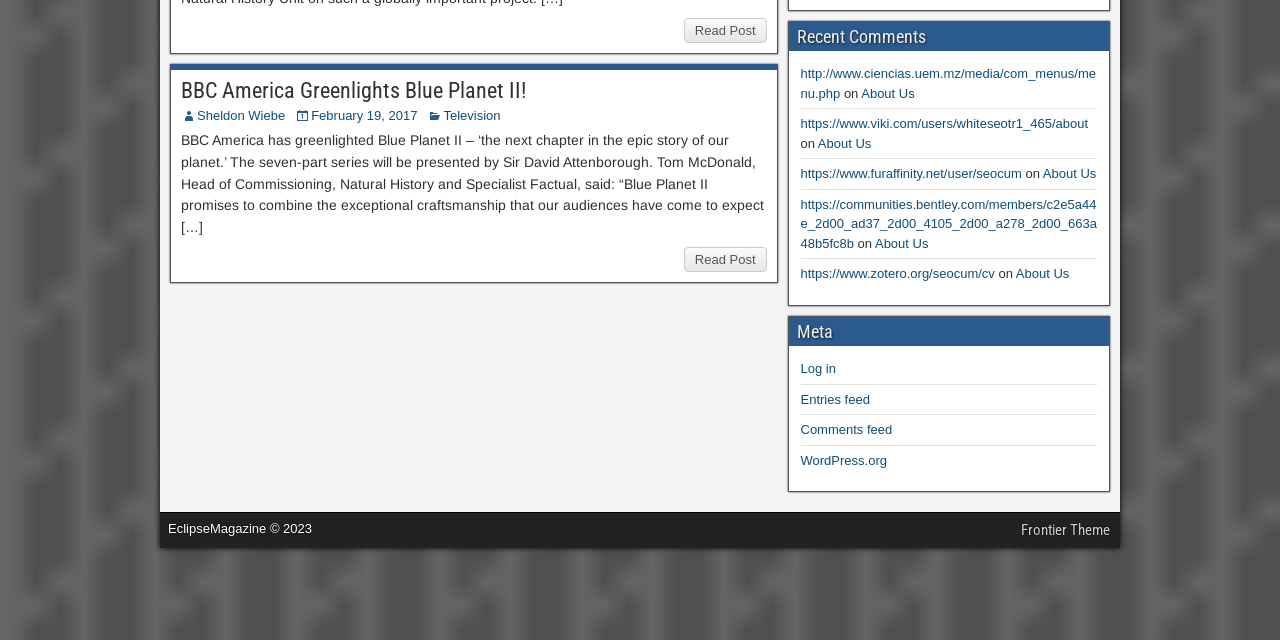Using the description "Comments feed", predict the bounding box of the relevant HTML element.

[0.625, 0.66, 0.697, 0.683]